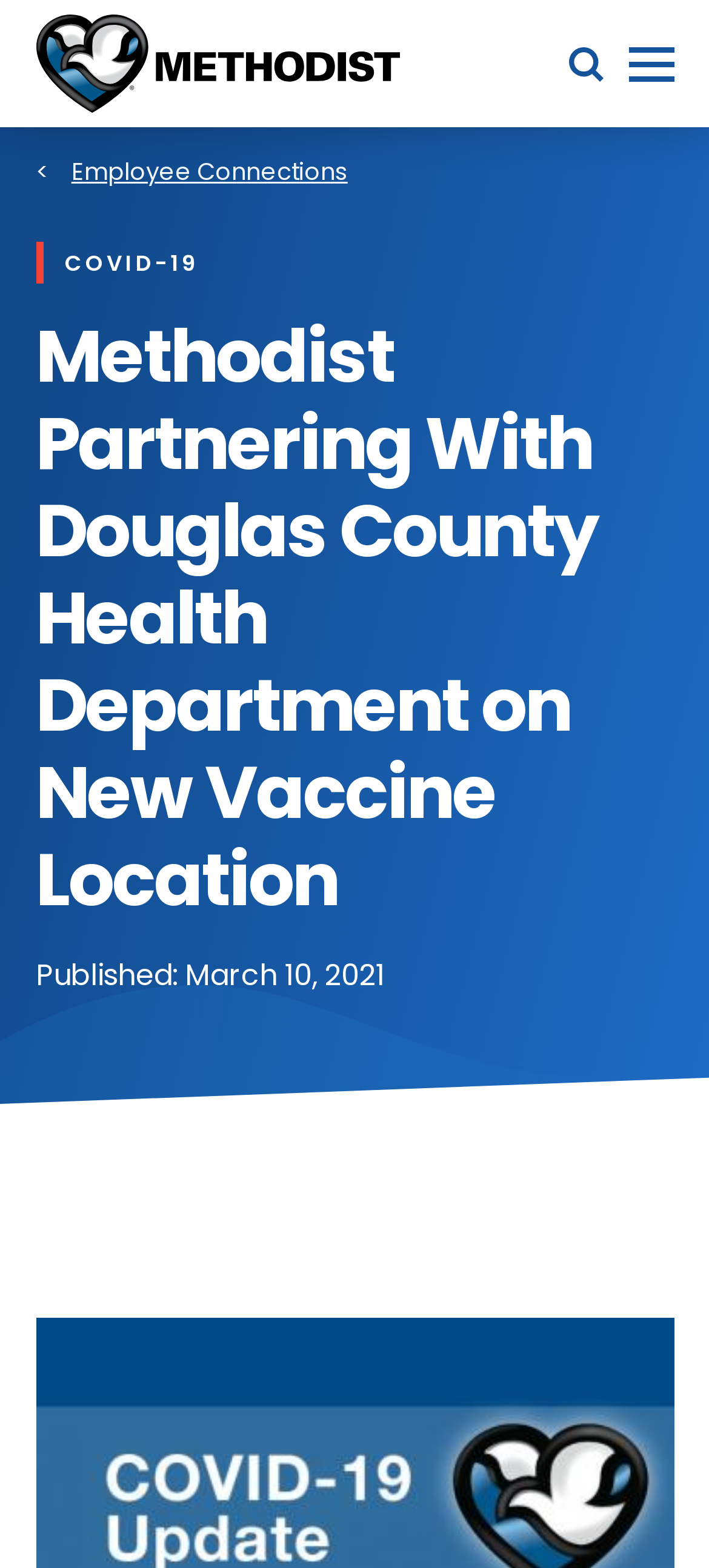Identify the bounding box for the described UI element: "Employee Connections".

[0.101, 0.099, 0.49, 0.121]